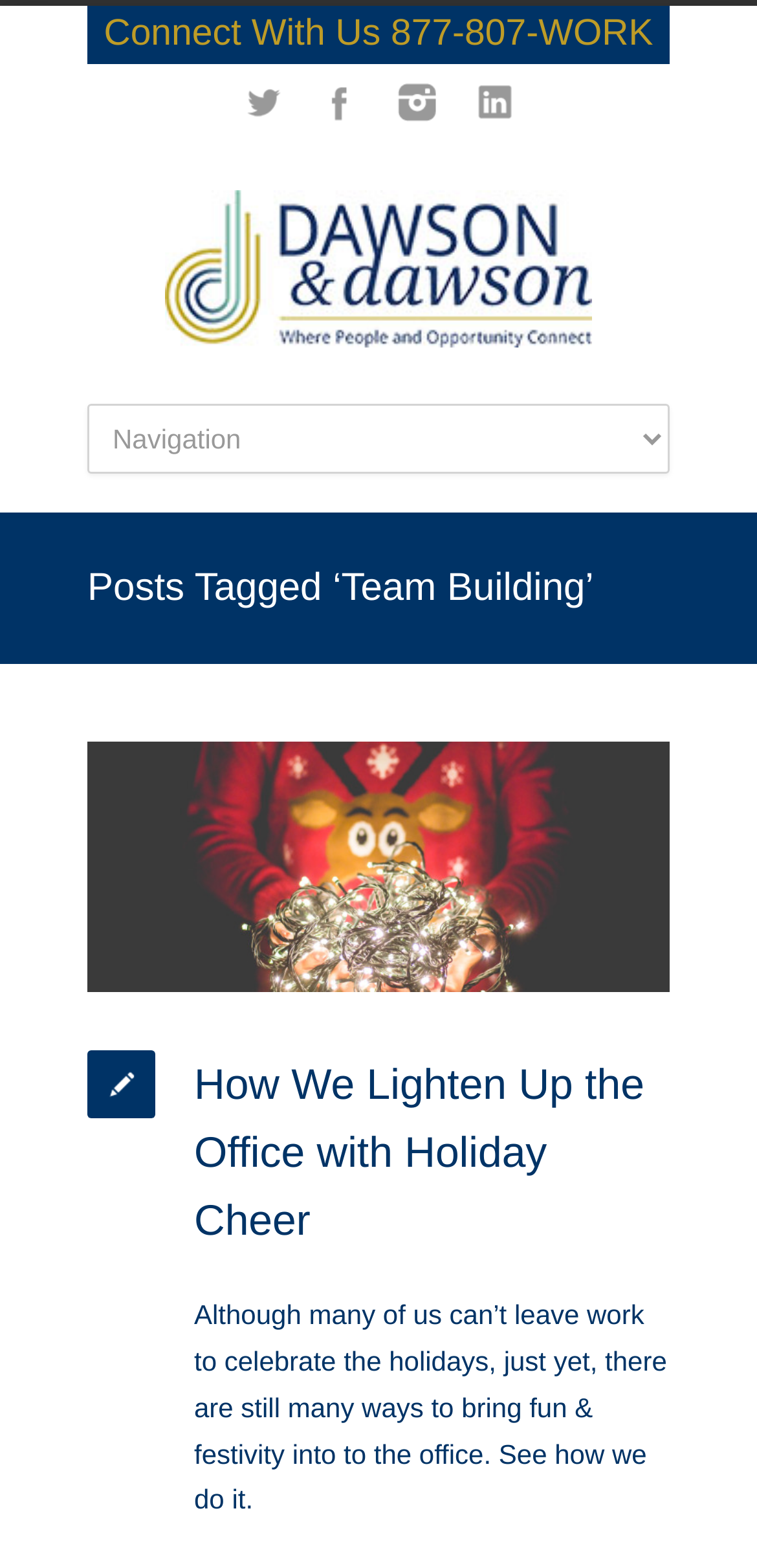Indicate the bounding box coordinates of the element that needs to be clicked to satisfy the following instruction: "Read the post about holiday cheer". The coordinates should be four float numbers between 0 and 1, i.e., [left, top, right, bottom].

[0.256, 0.669, 0.885, 0.8]